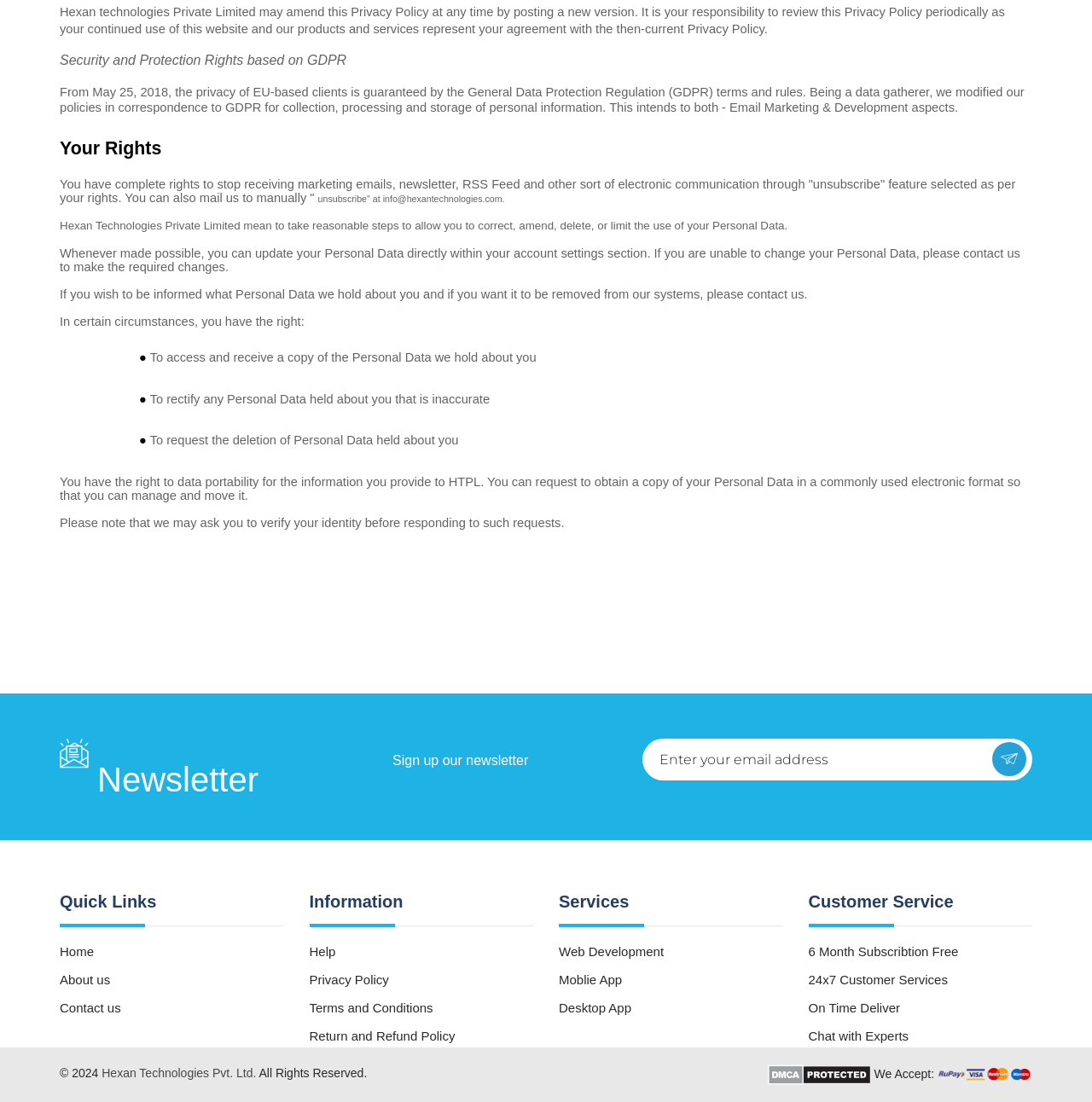Please mark the bounding box coordinates of the area that should be clicked to carry out the instruction: "Sign up for the newsletter".

[0.588, 0.67, 0.945, 0.708]